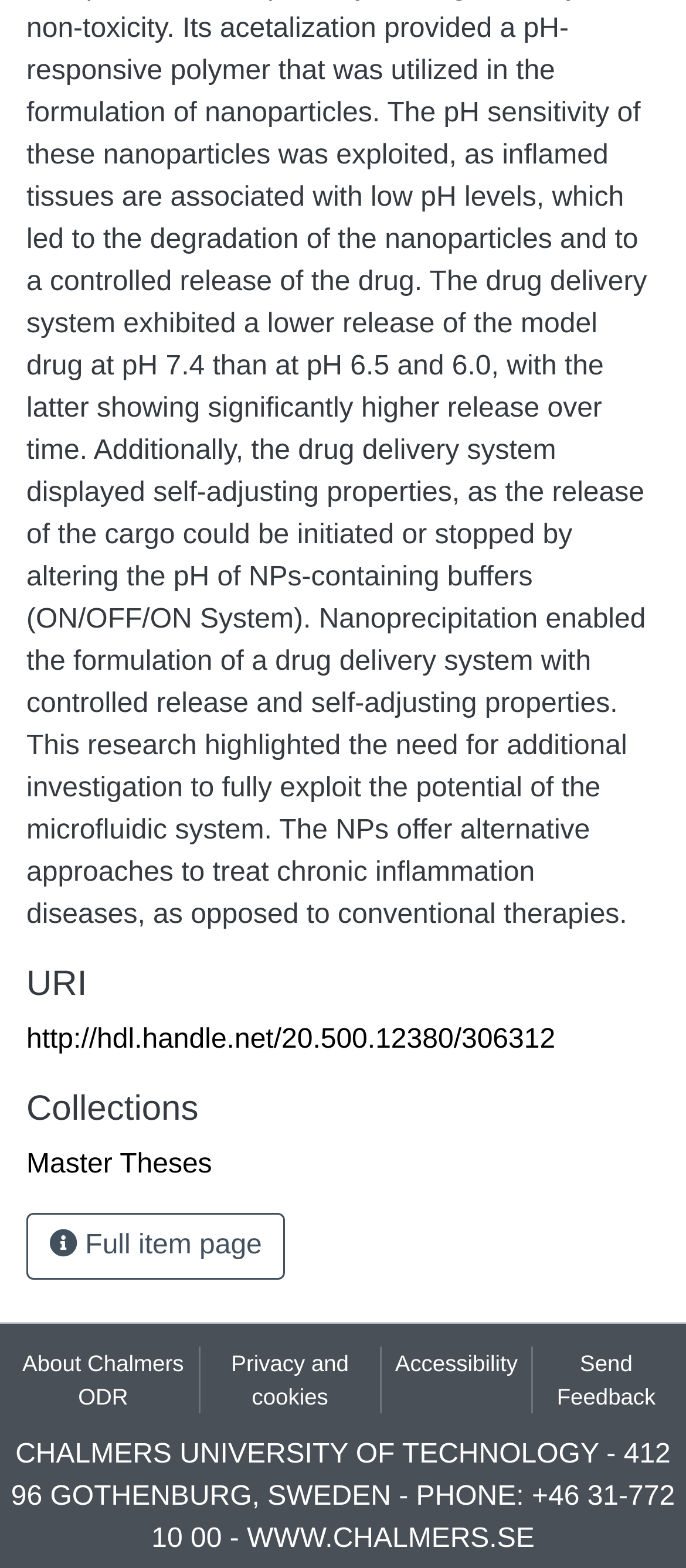What is the name of the university?
Analyze the image and deliver a detailed answer to the question.

I found the name of the university by looking at the bottom of the webpage, where the contact information is provided. The text 'CHALMERS UNIVERSITY OF TECHNOLOGY - 412 96 GOTHENBURG, SWEDEN - PHONE: +46 31-772 10 00 -' indicates the name of the university.